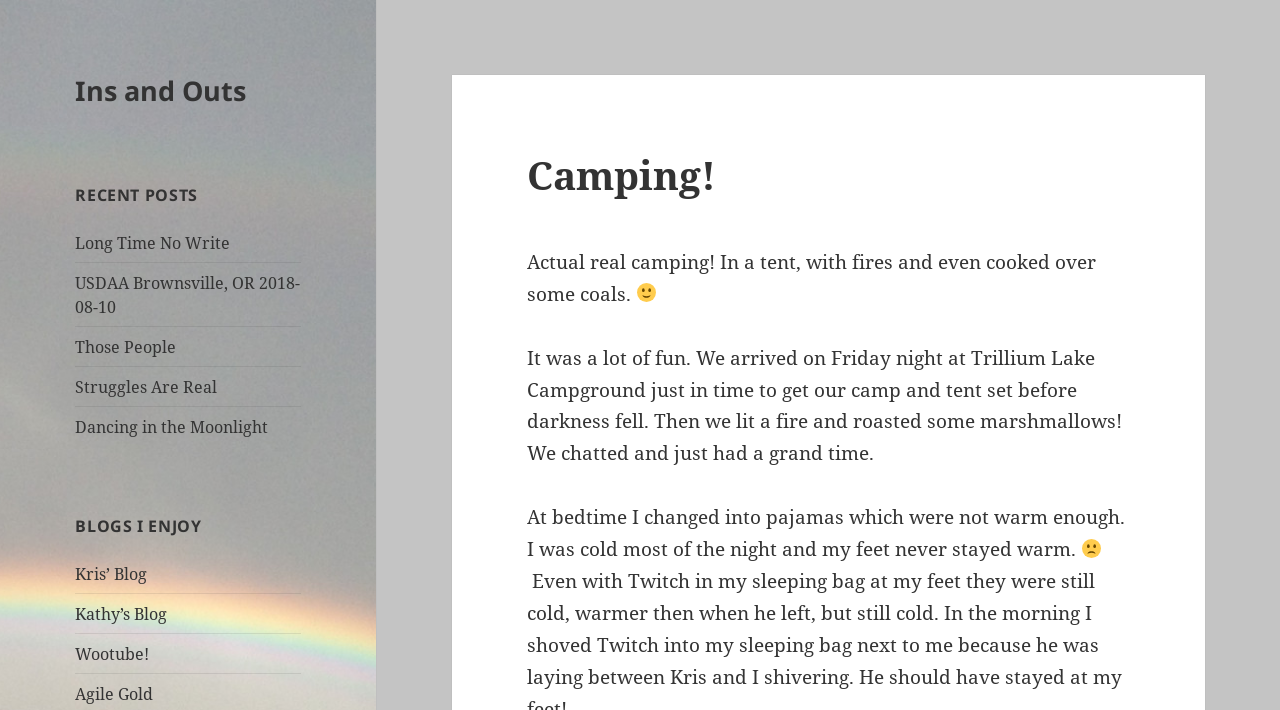Answer the following in one word or a short phrase: 
What is the author's feeling at bedtime?

Cold